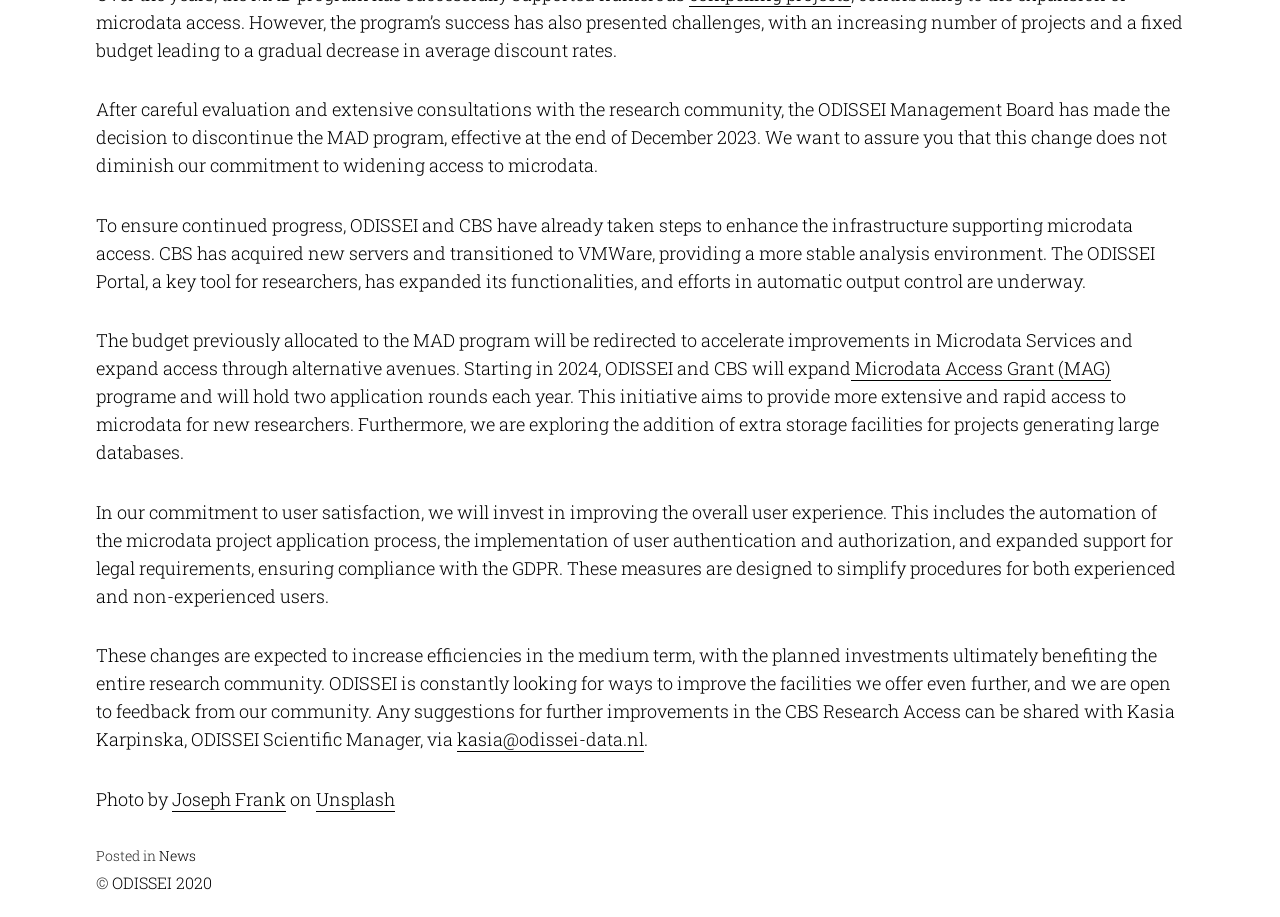Find the bounding box coordinates of the UI element according to this description: "Unsplash".

[0.247, 0.858, 0.309, 0.885]